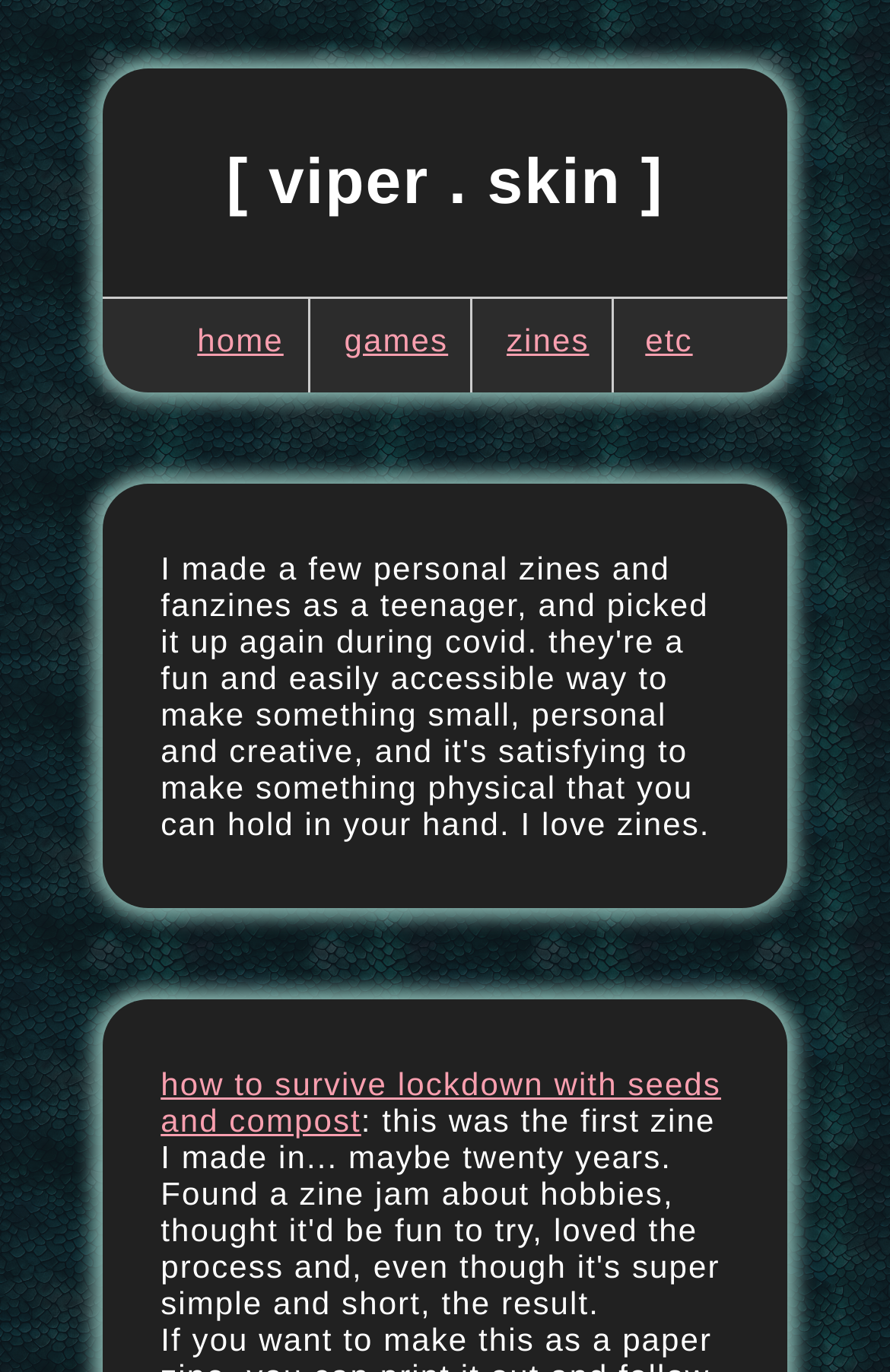Determine the title of the webpage and give its text content.

[ viper . skin ]